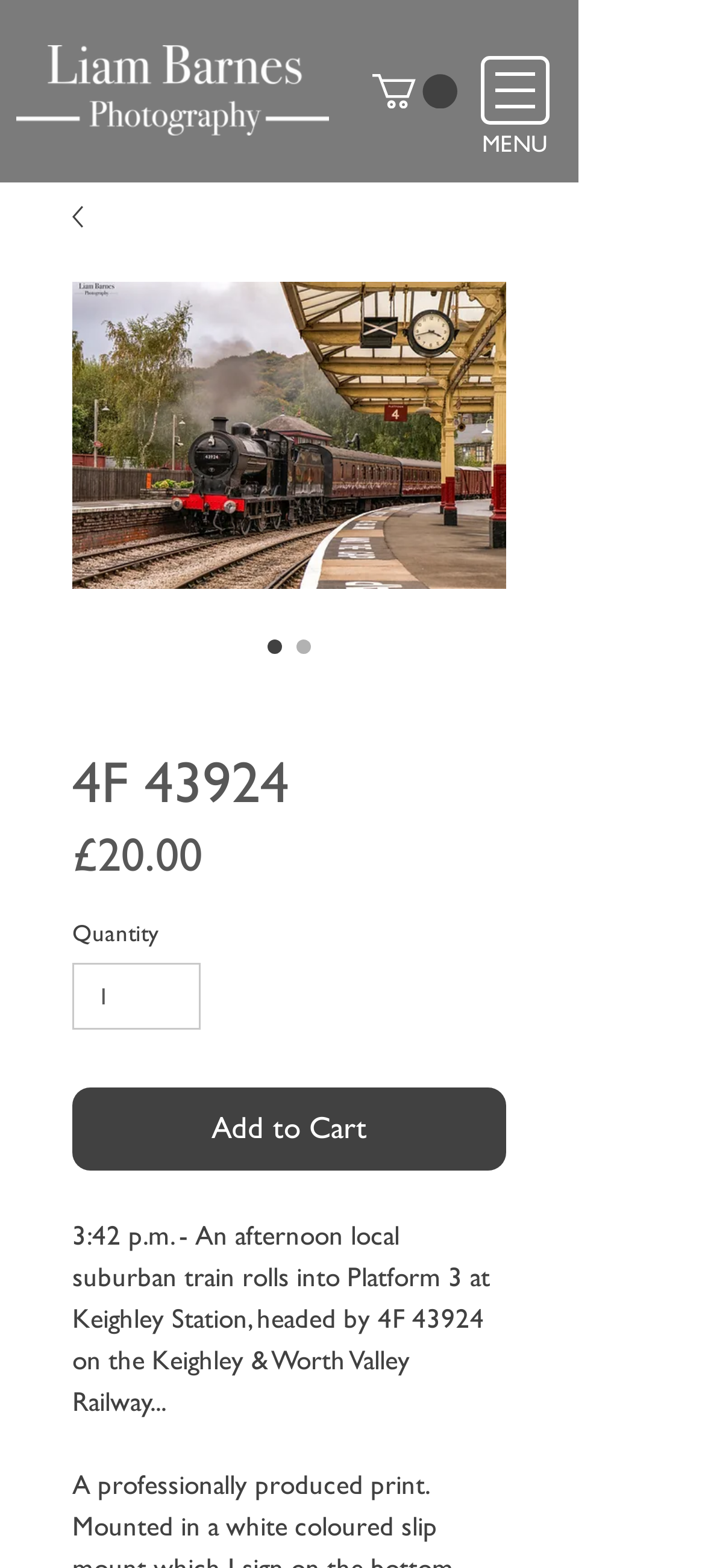What is the location of the train in the product image?
Please provide a comprehensive and detailed answer to the question.

I found the location of the train by reading the product description which mentions 'Platform 3 at Keighley Station'.